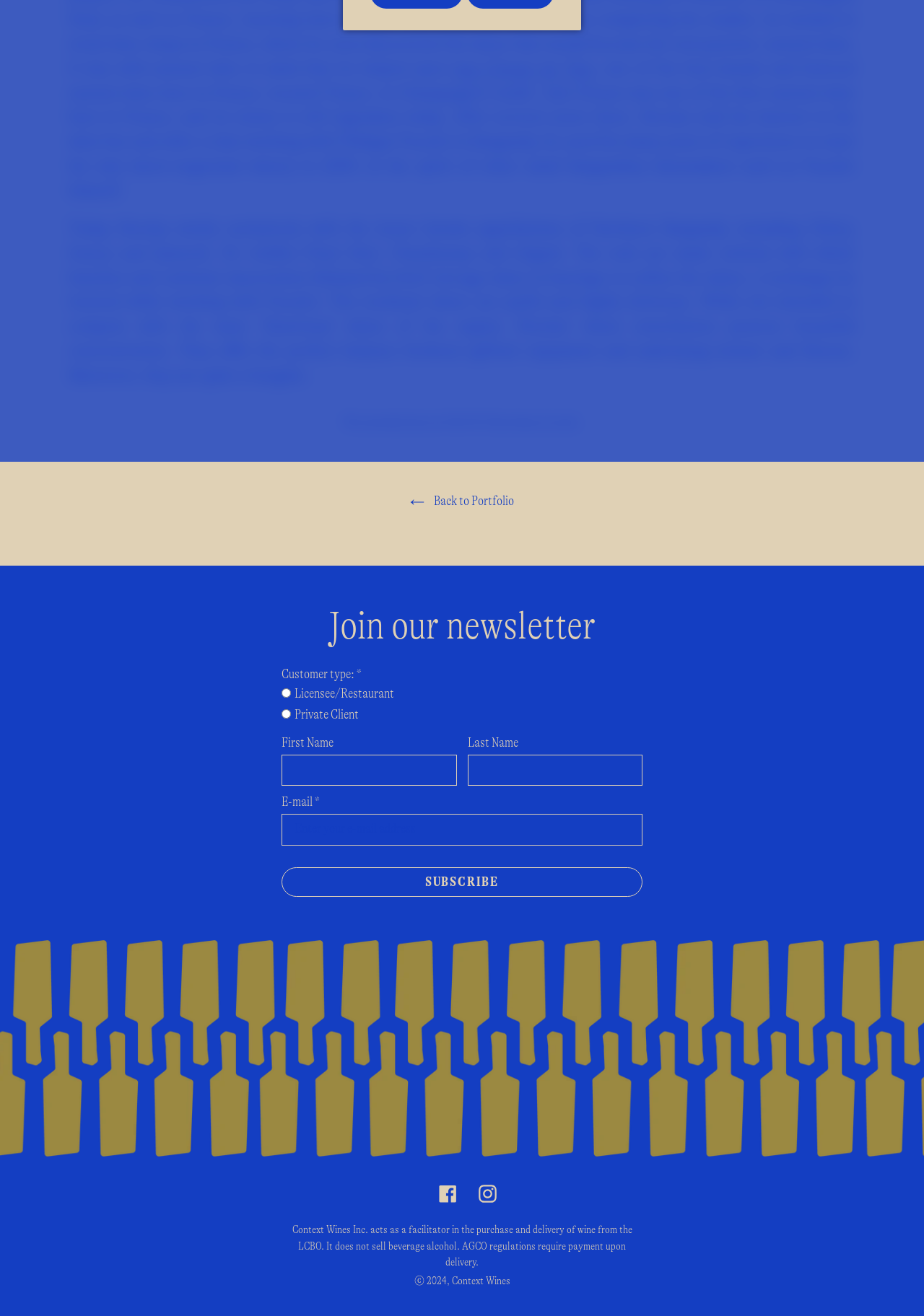Given the description: "Context Wines", determine the bounding box coordinates of the UI element. The coordinates should be formatted as four float numbers between 0 and 1, [left, top, right, bottom].

[0.489, 0.969, 0.552, 0.978]